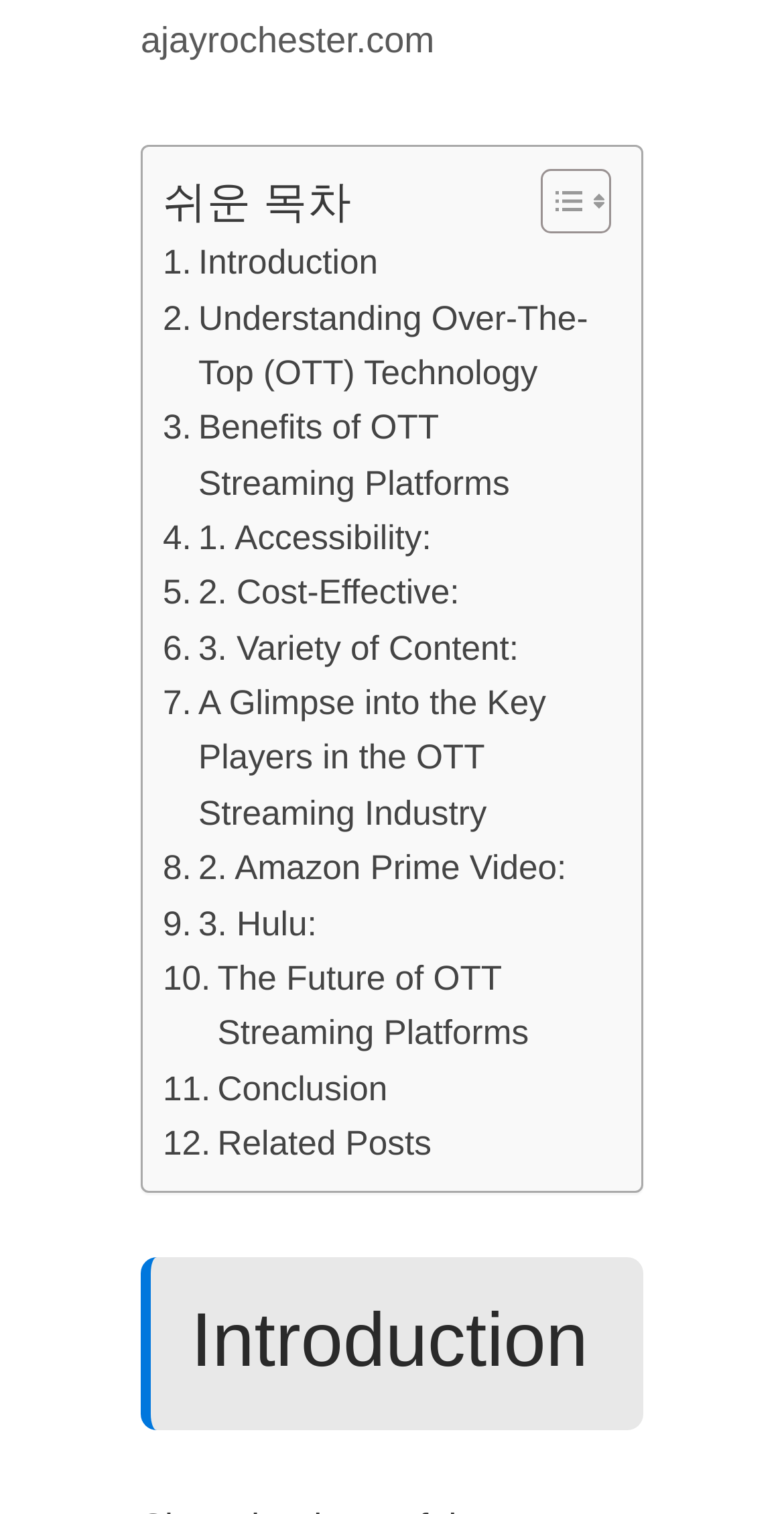Please determine the bounding box coordinates for the element that should be clicked to follow these instructions: "Explore related posts".

[0.208, 0.737, 0.55, 0.774]